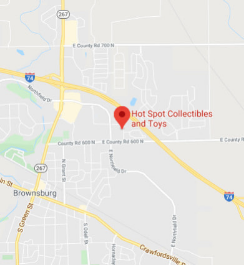Give a concise answer of one word or phrase to the question: 
What type of business is Hot Spot Collectibles and Toys?

Collectible and toy shop